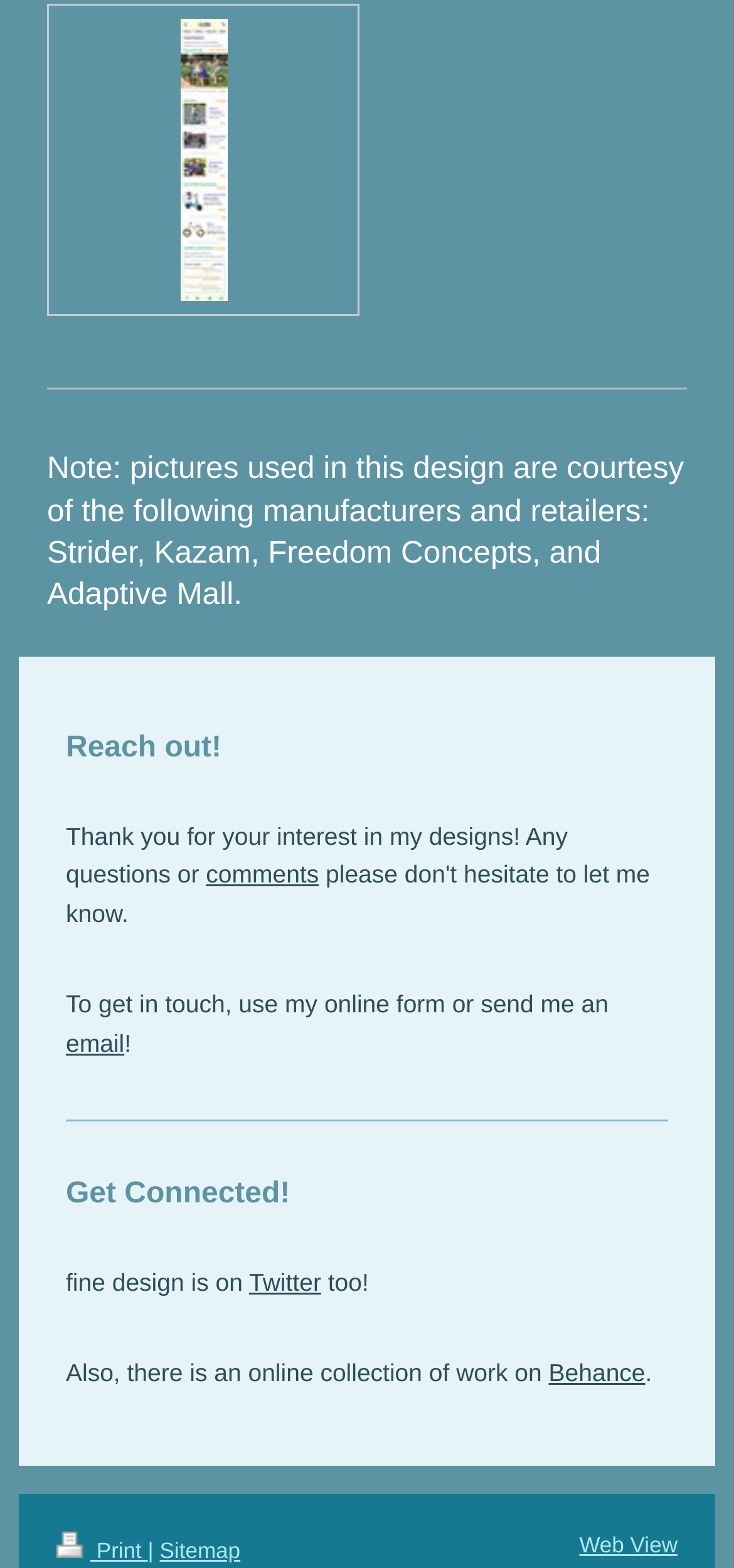Determine the bounding box coordinates of the region to click in order to accomplish the following instruction: "go to member's page". Provide the coordinates as four float numbers between 0 and 1, specifically [left, top, right, bottom].

[0.245, 0.012, 0.309, 0.192]